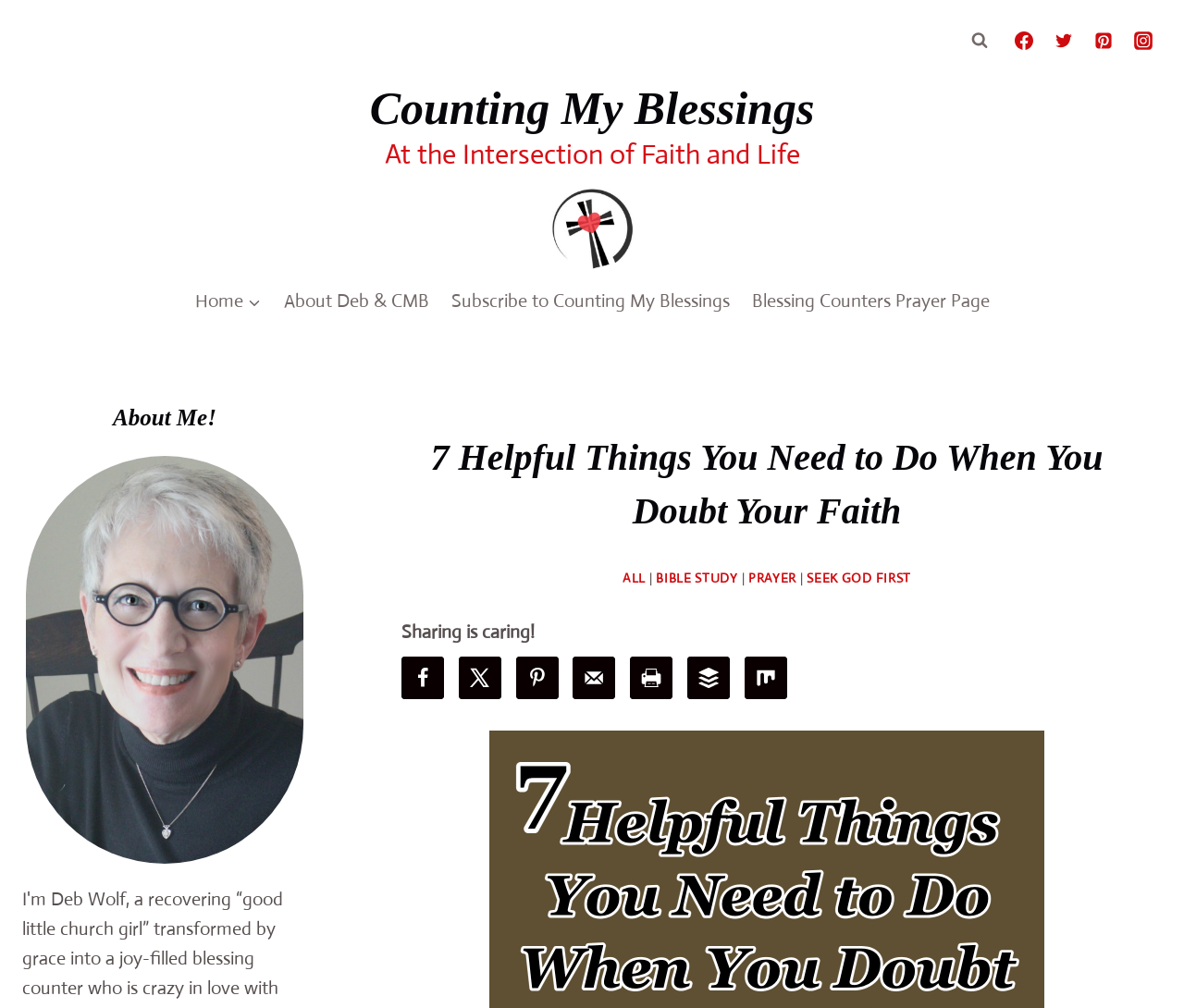What is the name of the author of the article?
From the details in the image, answer the question comprehensively.

I looked at the article section and found the author's name mentioned as 'Deb' next to the 'By' label.